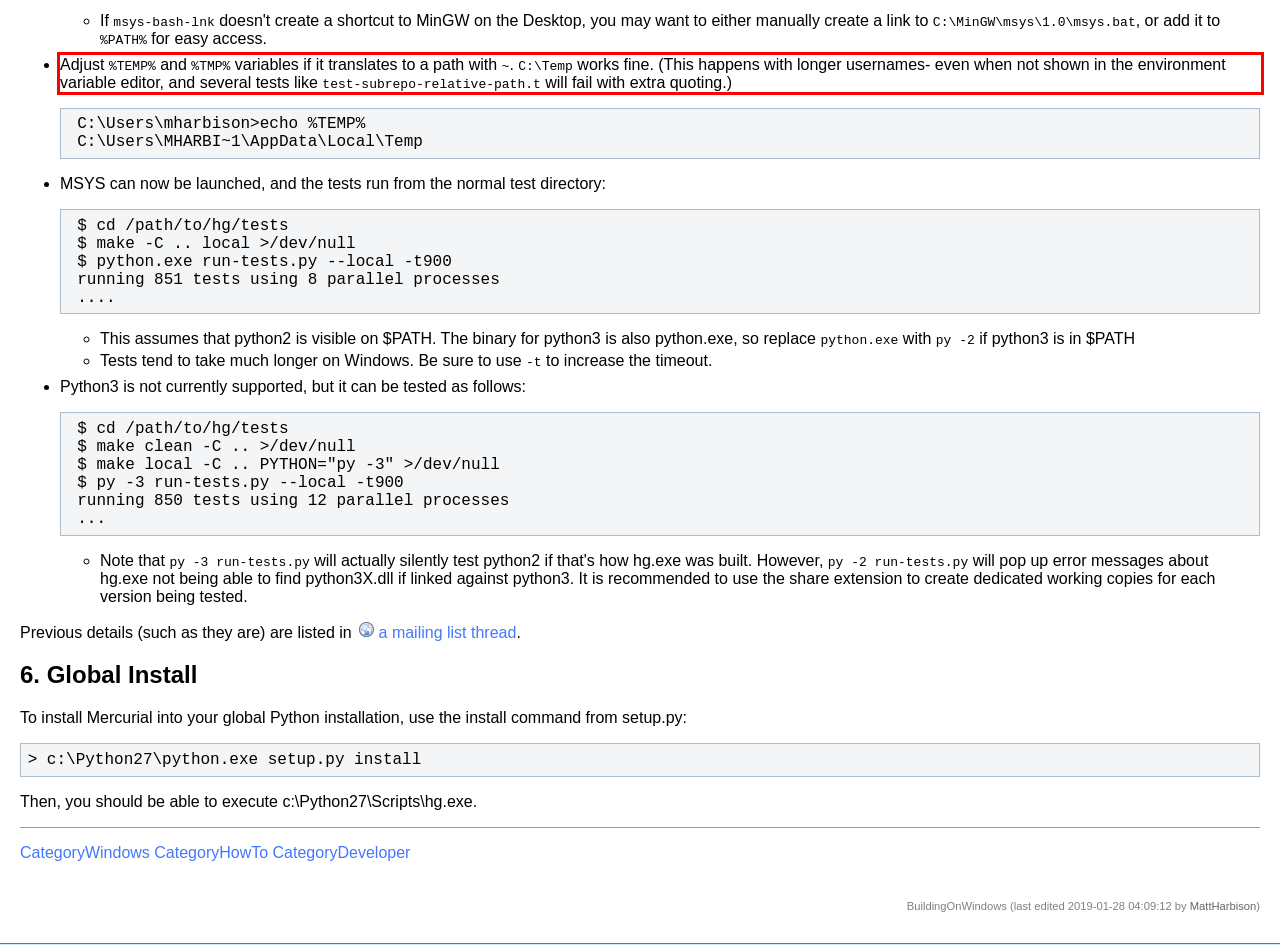Analyze the screenshot of a webpage where a red rectangle is bounding a UI element. Extract and generate the text content within this red bounding box.

Adjust %TEMP% and %TMP% variables if it translates to a path with ~. C:\Temp works fine. (This happens with longer usernames- even when not shown in the environment variable editor, and several tests like test-subrepo-relative-path.t will fail with extra quoting.)